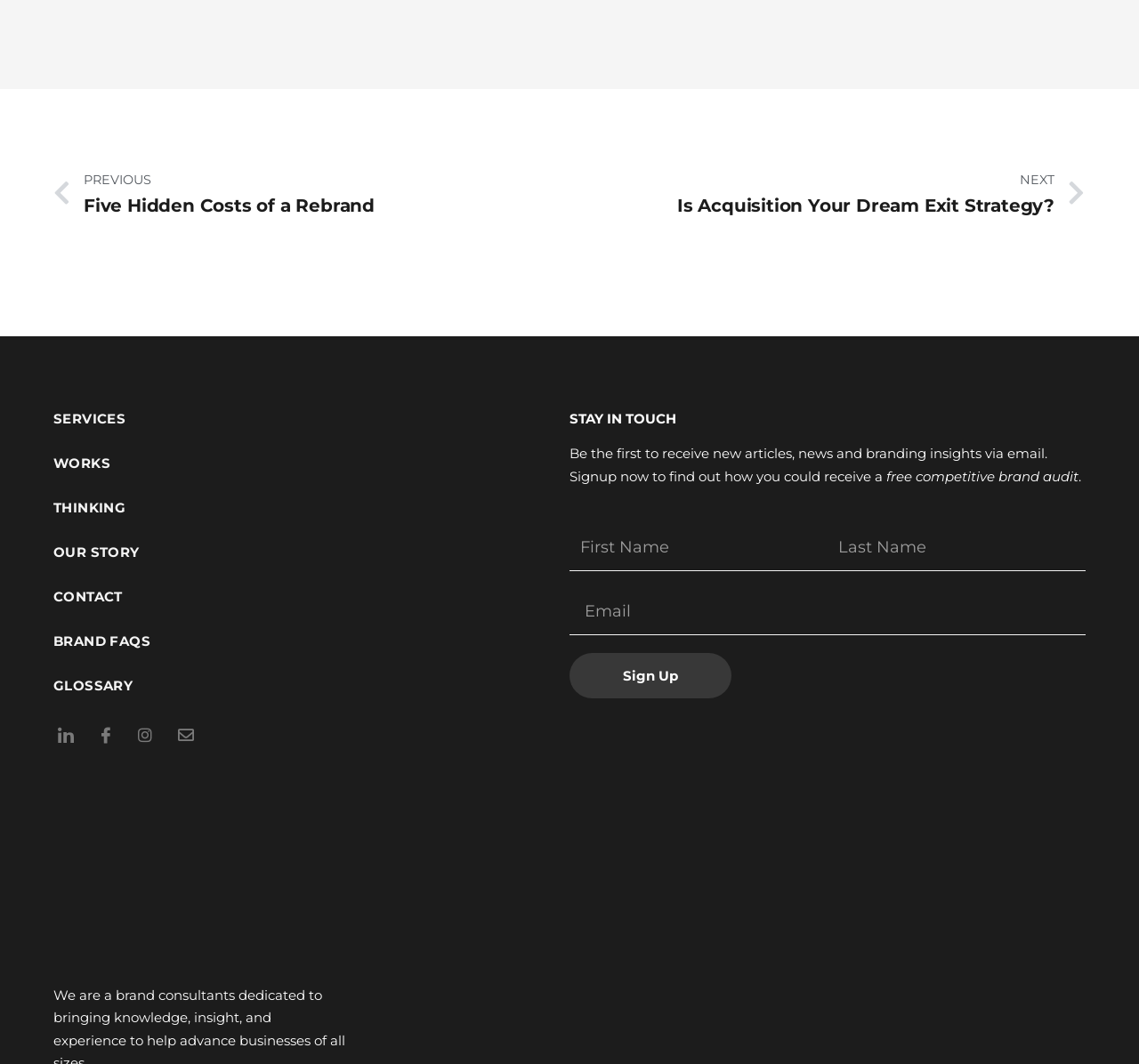Locate the bounding box coordinates of the element you need to click to accomplish the task described by this instruction: "Enter your first name".

[0.5, 0.494, 0.727, 0.537]